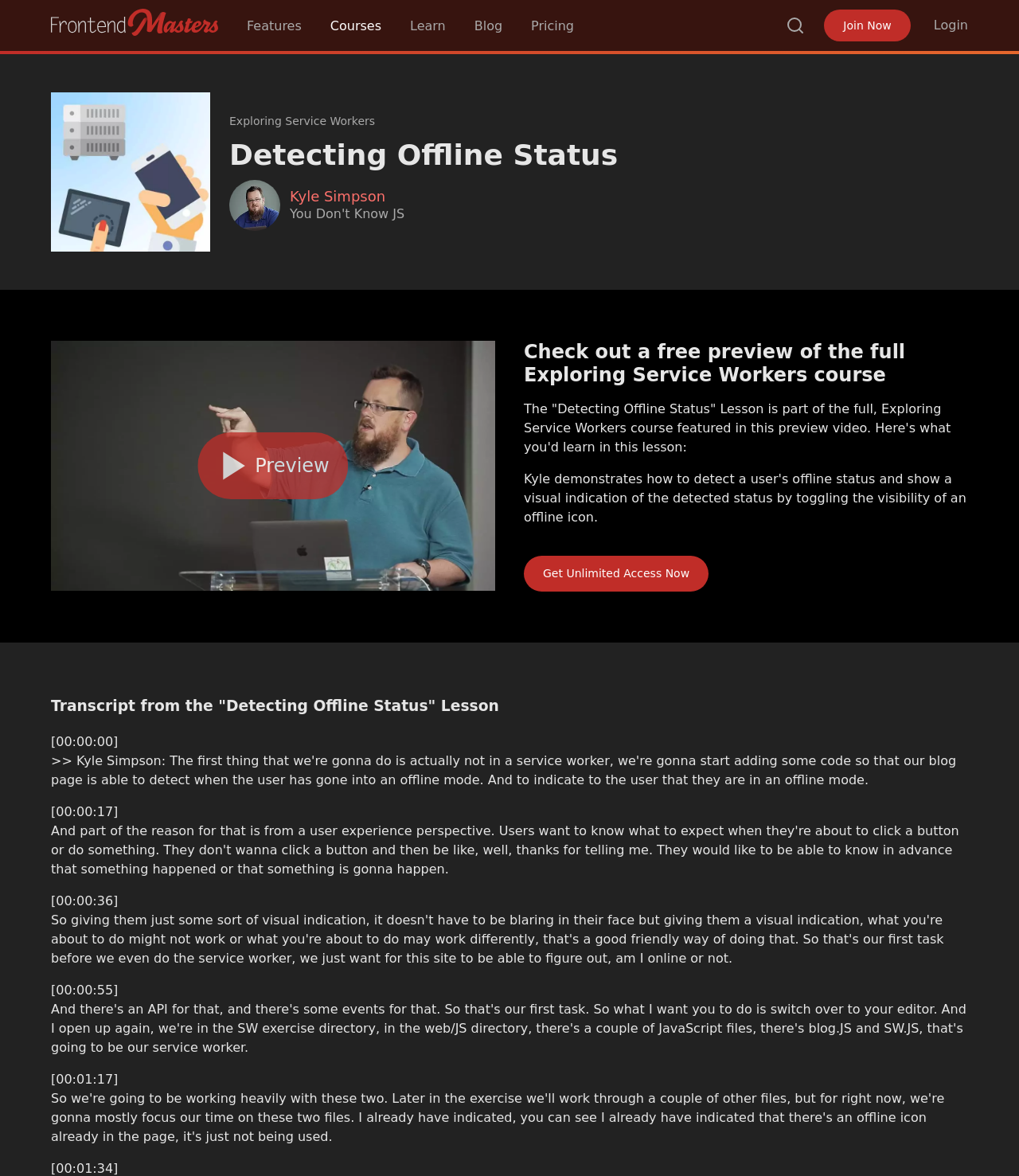What is the name of the course featured in this preview video?
Kindly offer a detailed explanation using the data available in the image.

The answer can be found by reading the heading 'Exploring Service Workers' in the header section of the webpage, which is the course that the lesson 'Detecting Offline Status' is part of.